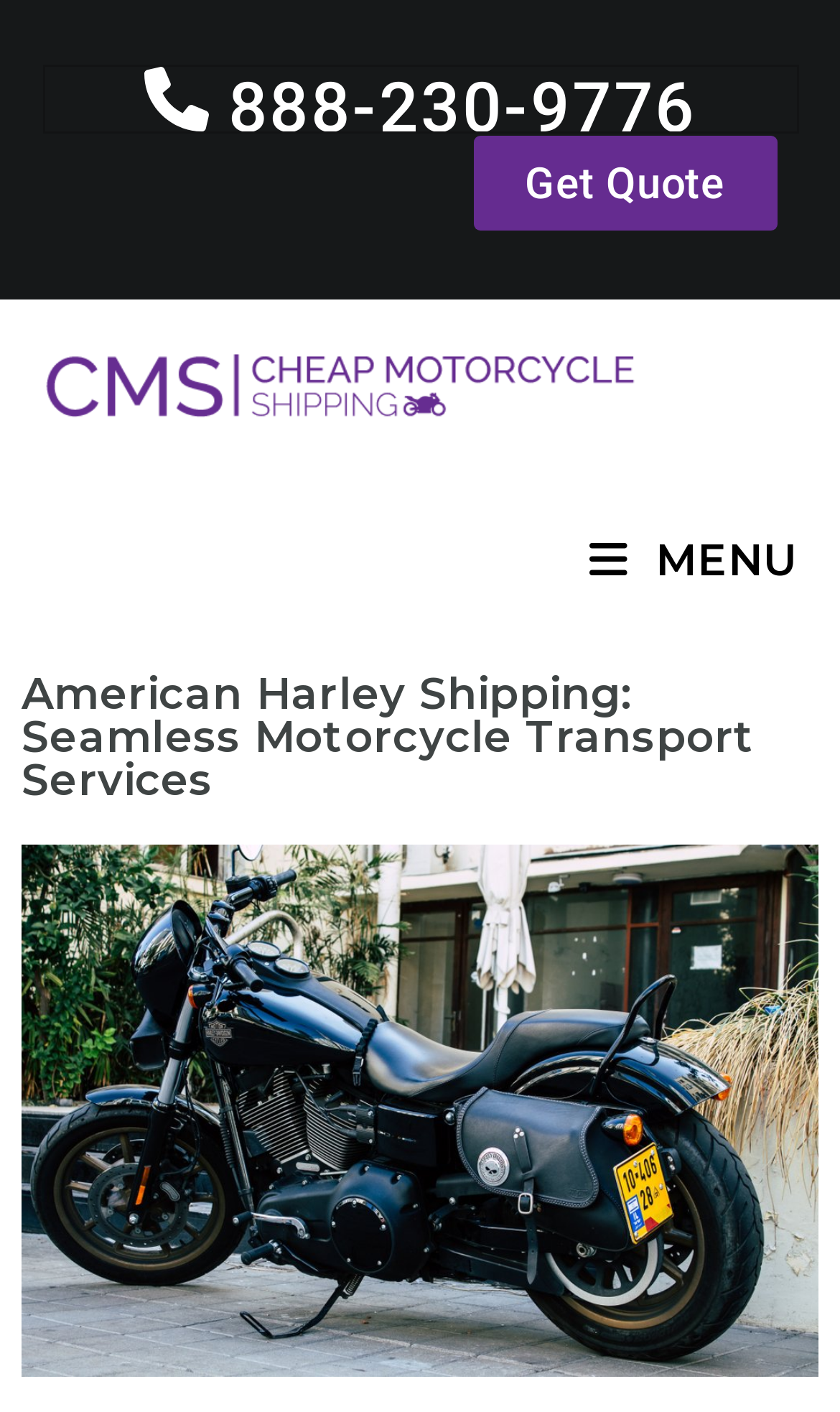What is the image below the header?
Based on the visual, give a brief answer using one word or a short phrase.

American Harley Shipping logo